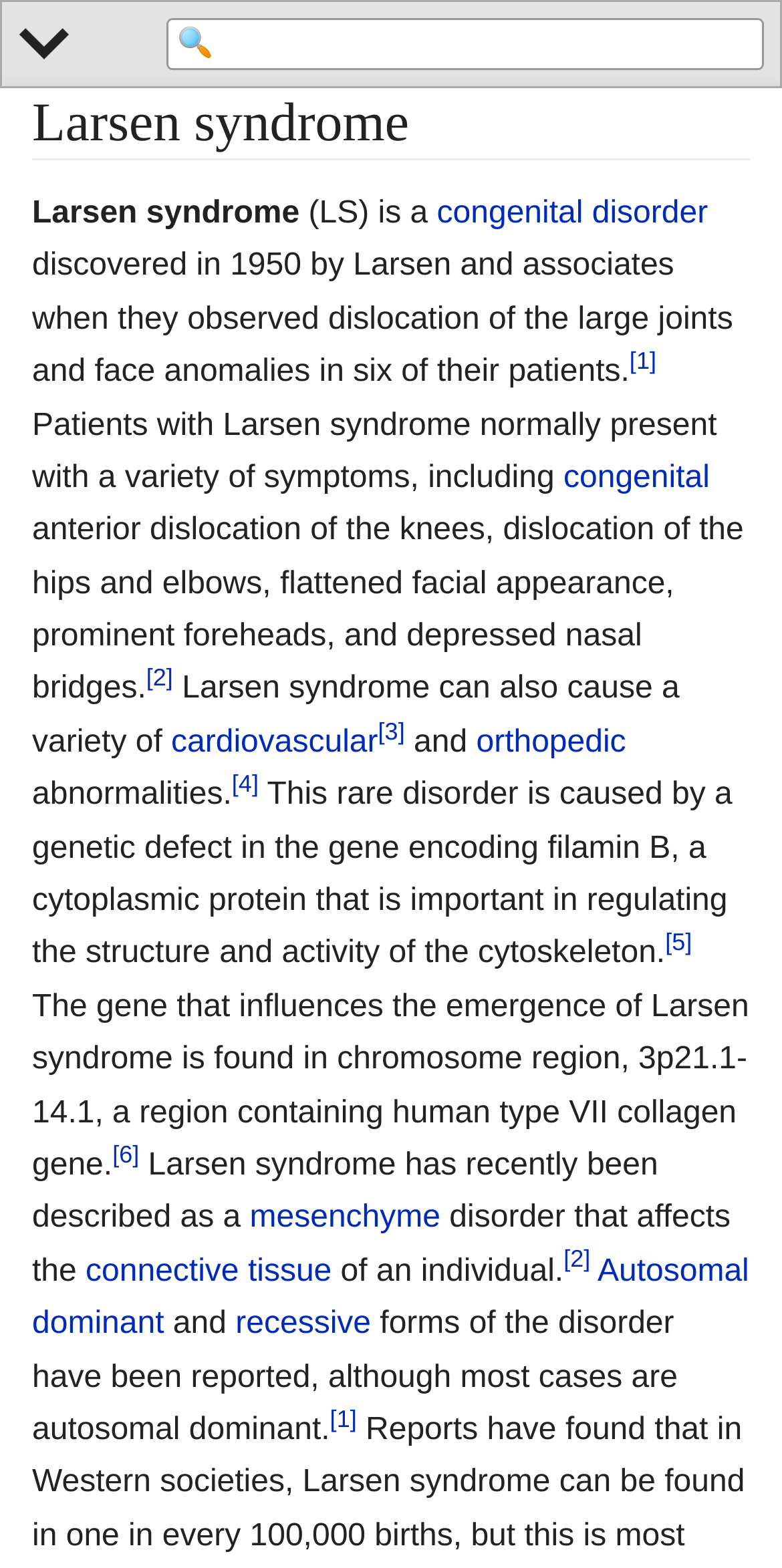Determine the bounding box coordinates for the clickable element to execute this instruction: "Read about congenital disorder". Provide the coordinates as four float numbers between 0 and 1, i.e., [left, top, right, bottom].

[0.559, 0.125, 0.905, 0.147]